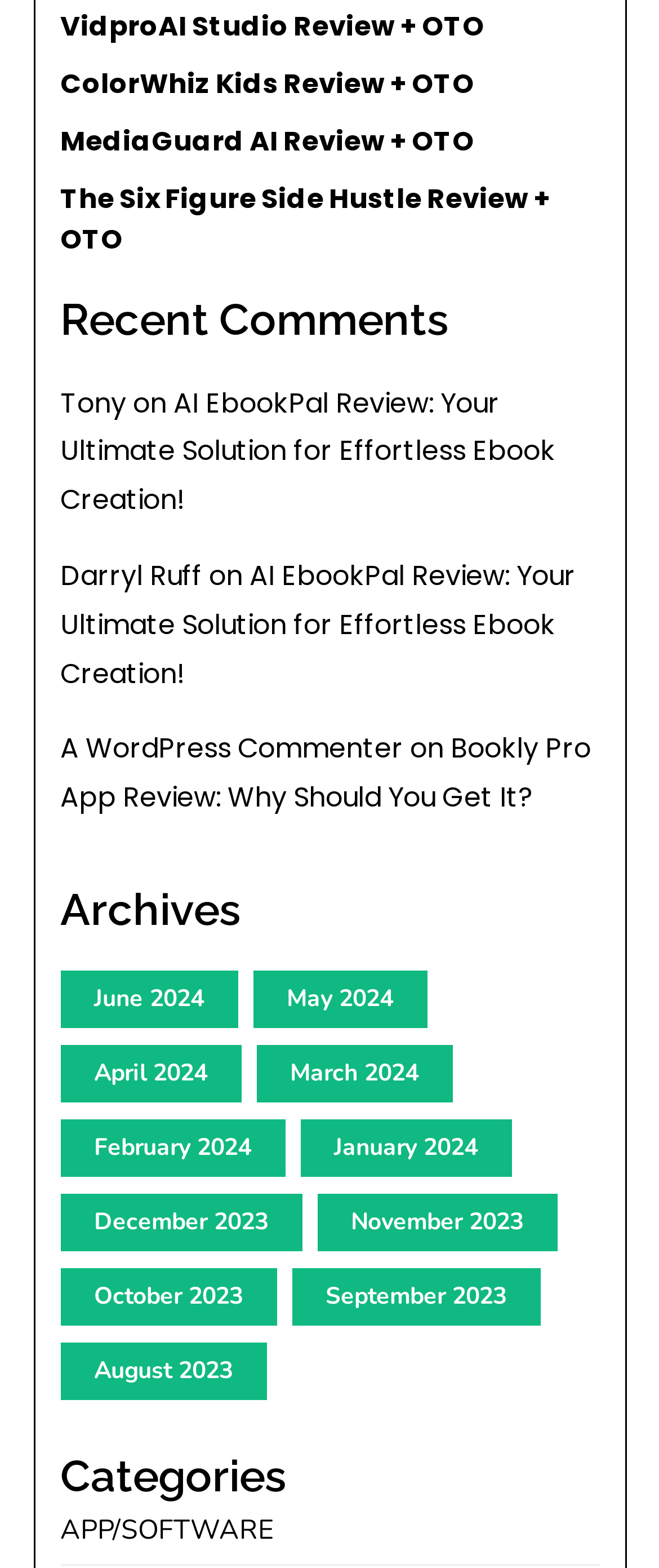Please provide a comprehensive response to the question below by analyzing the image: 
What is the category of the link 'AI EbookPal Review: Your Ultimate Solution for Effortless Ebook Creation!'?

The link 'AI EbookPal Review: Your Ultimate Solution for Effortless Ebook Creation!' is listed under the 'Archives' section, but it is also related to the category 'APP/SOFTWARE' which is listed at the bottom of the webpage.